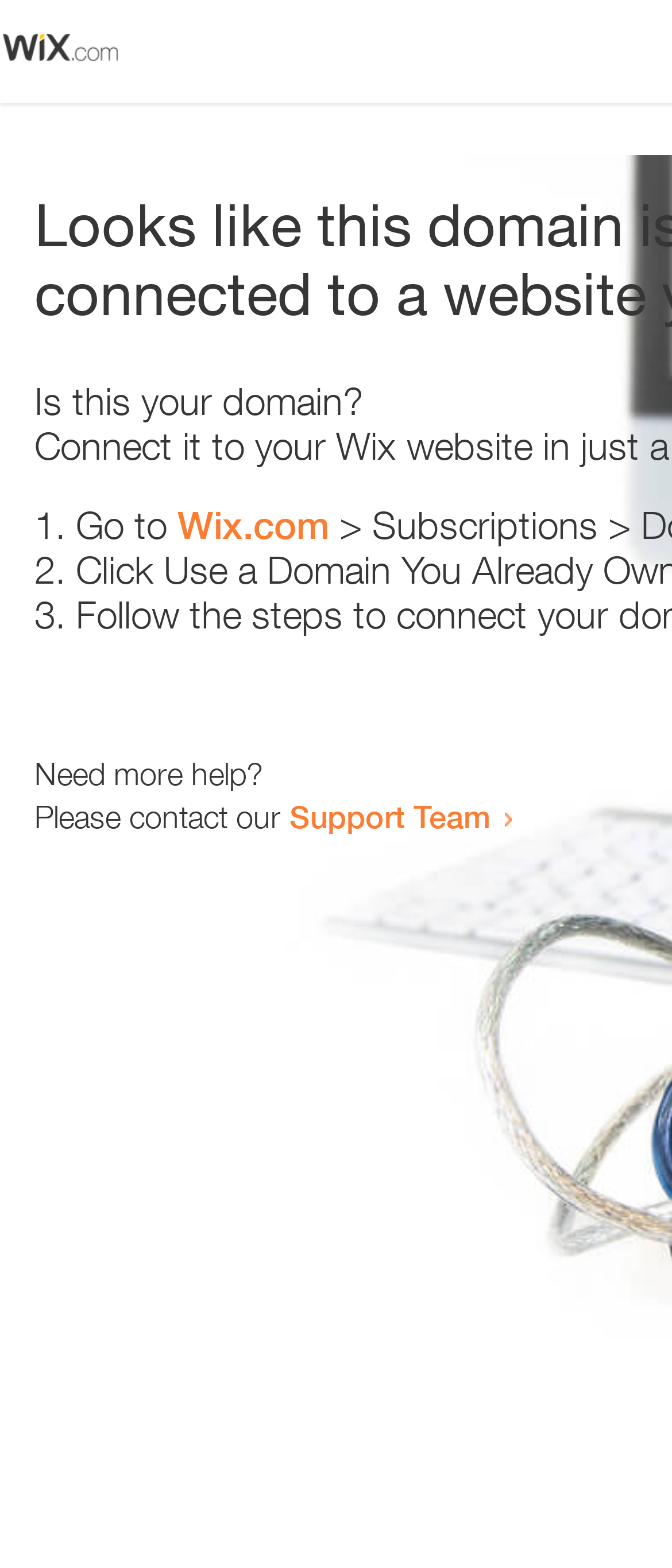How many list markers are present?
Based on the image content, provide your answer in one word or a short phrase.

3